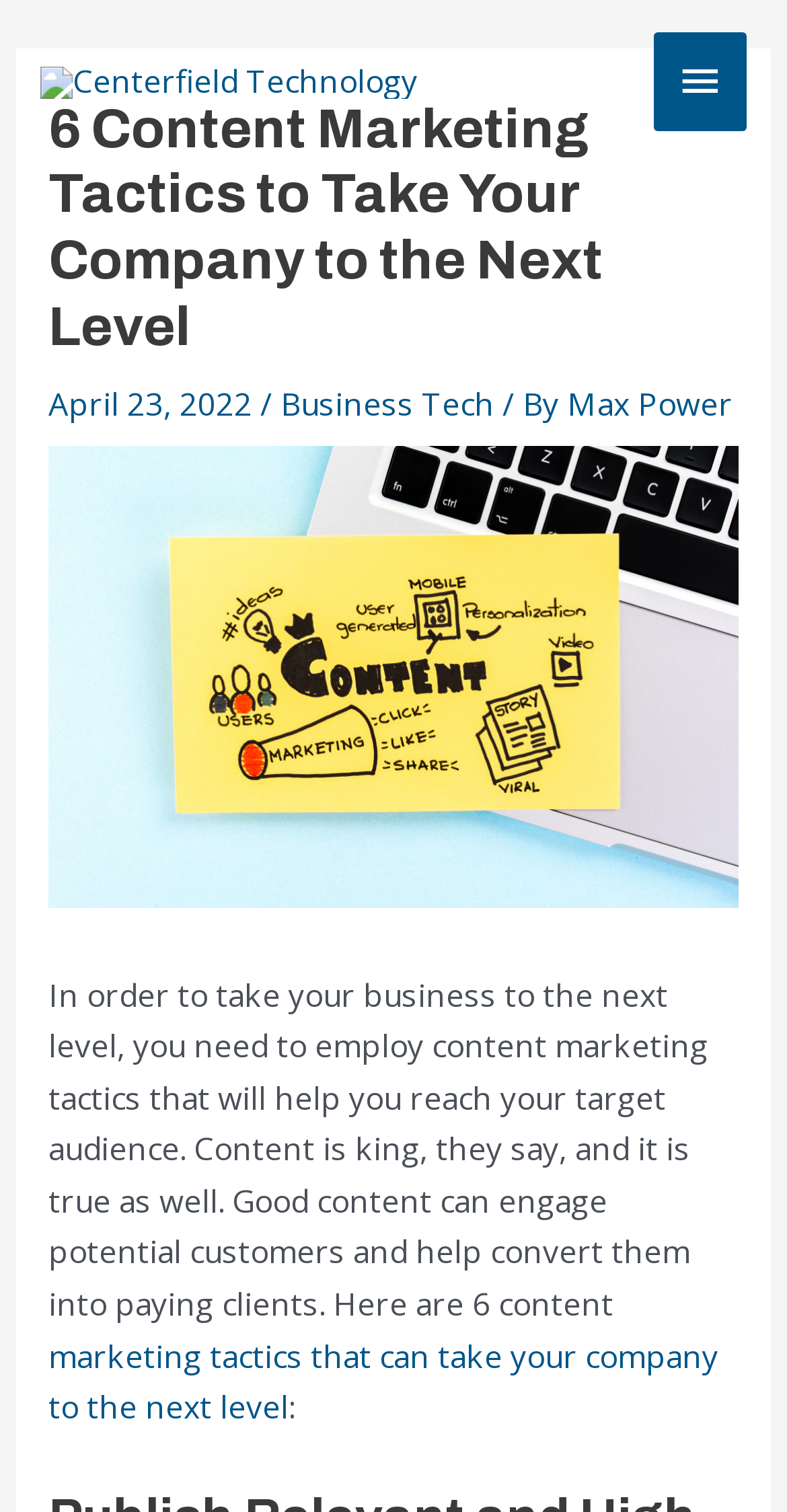How many content marketing tactics are discussed in the article?
Examine the image and give a concise answer in one word or a short phrase.

6